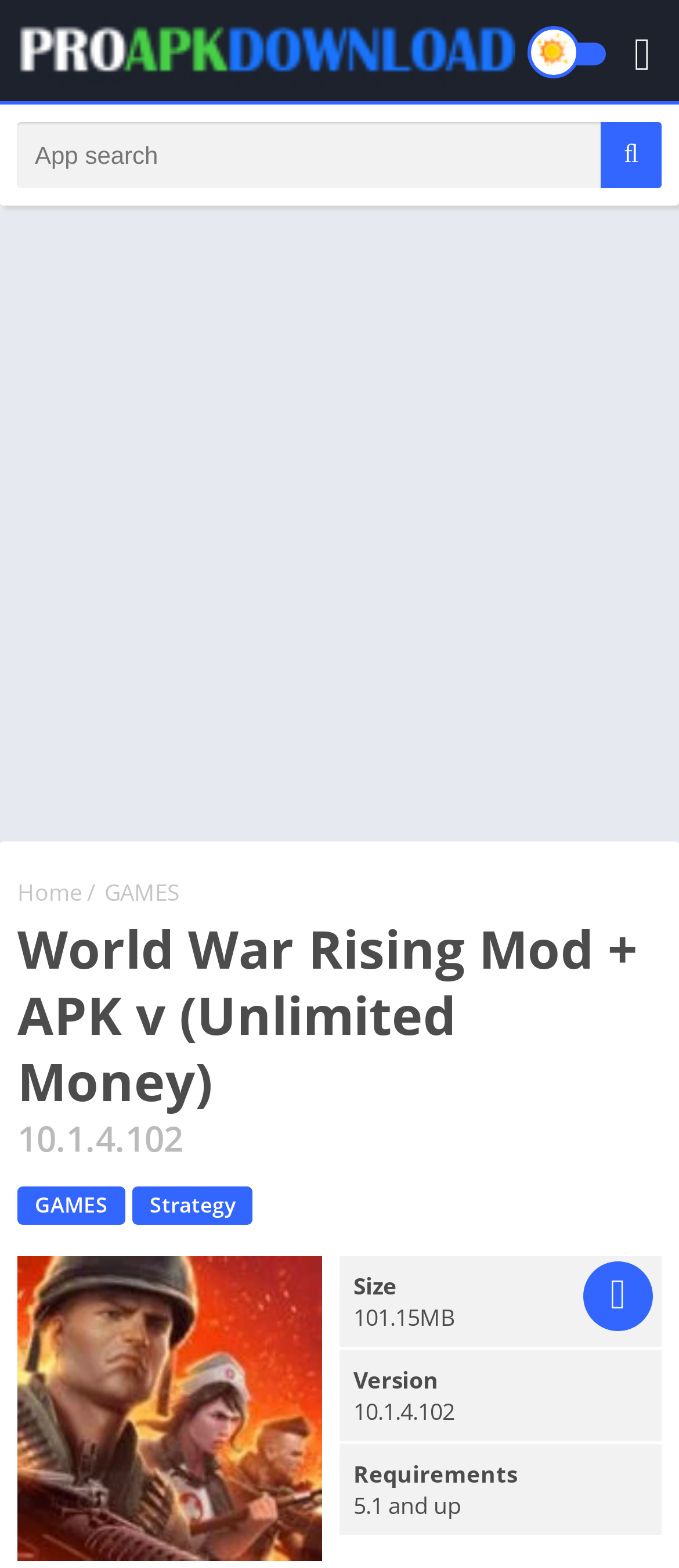Could you highlight the region that needs to be clicked to execute the instruction: "Click on the Strategy link"?

[0.195, 0.757, 0.372, 0.781]